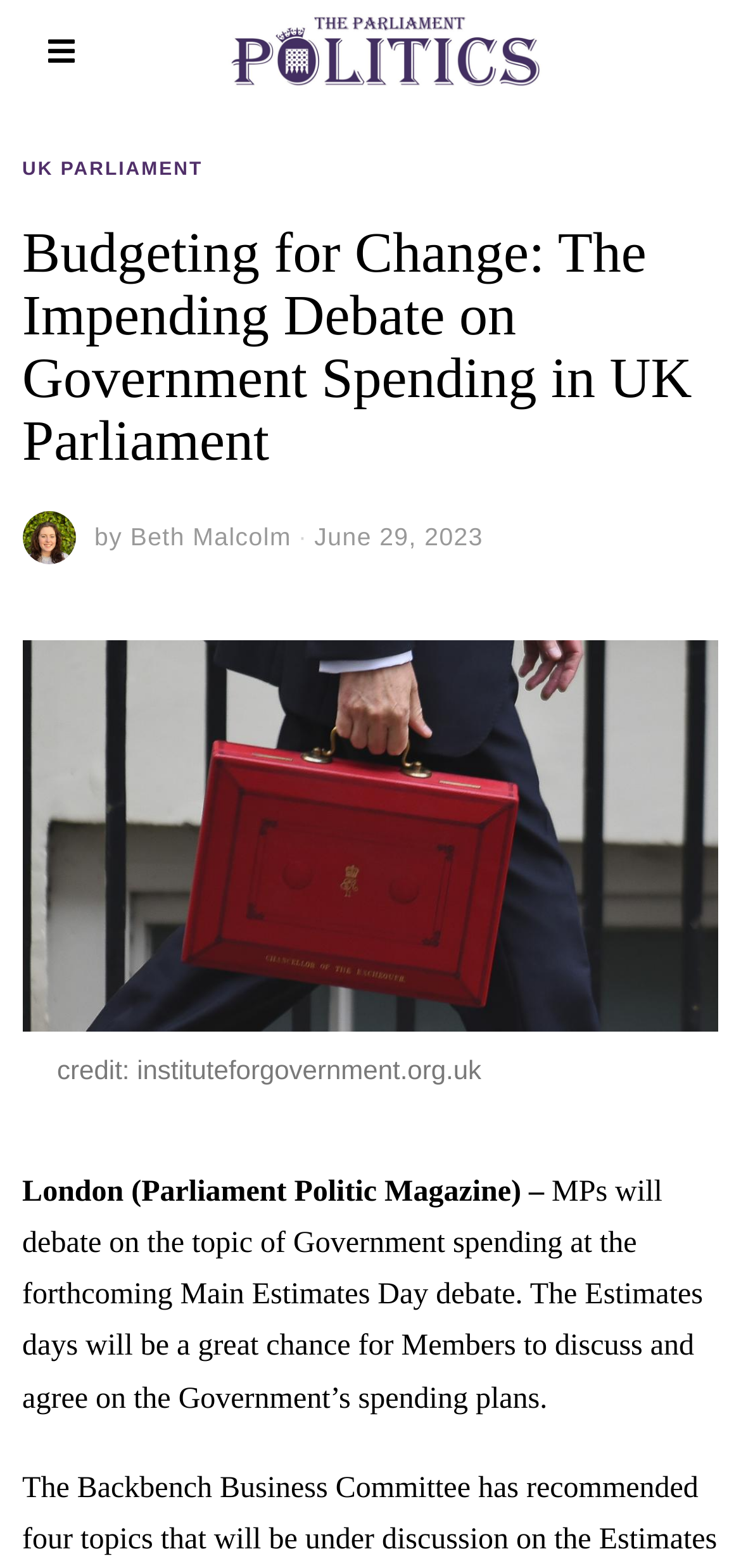Mark the bounding box of the element that matches the following description: "parent_node: by Beth Malcolm".

[0.03, 0.326, 0.102, 0.36]